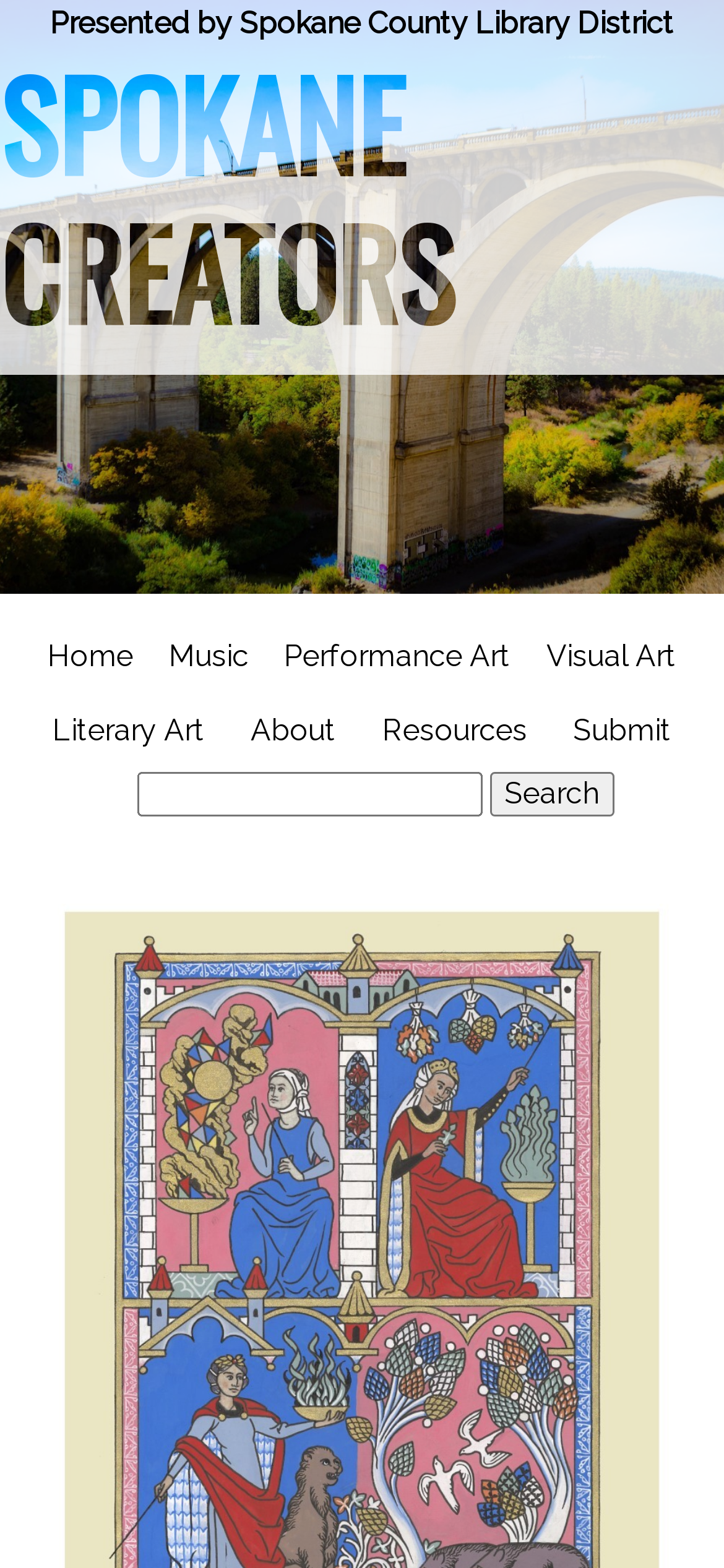Using the element description provided, determine the bounding box coordinates in the format (top-left x, top-left y, bottom-right x, bottom-right y). Ensure that all values are floating point numbers between 0 and 1. Element description: value="Search"

[0.676, 0.492, 0.848, 0.521]